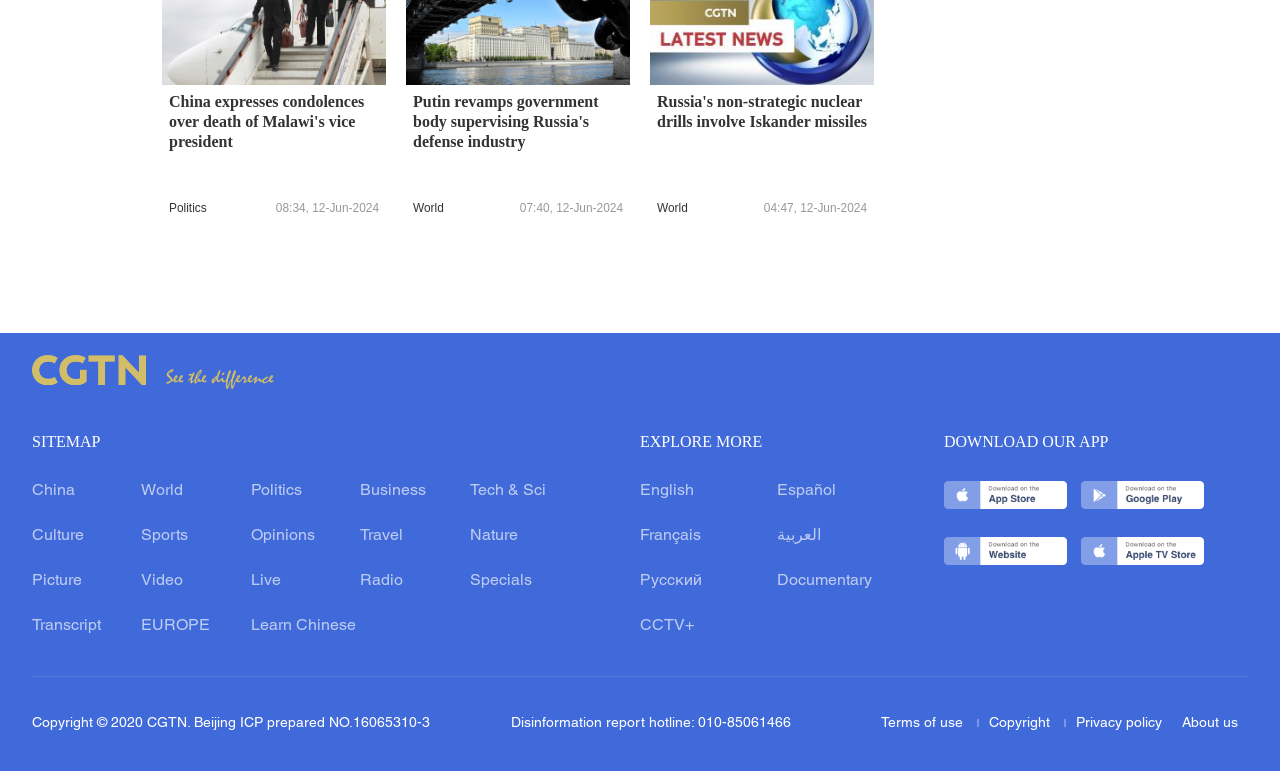What is the time of the news 'Russia's non-strategic nuclear drills involve Iskander missiles'?
Provide a detailed and well-explained answer to the question.

I found the news 'Russia's non-strategic nuclear drills involve Iskander missiles' on the webpage, and it has a corresponding time label '04:47, 12-Jun-2024' next to it.